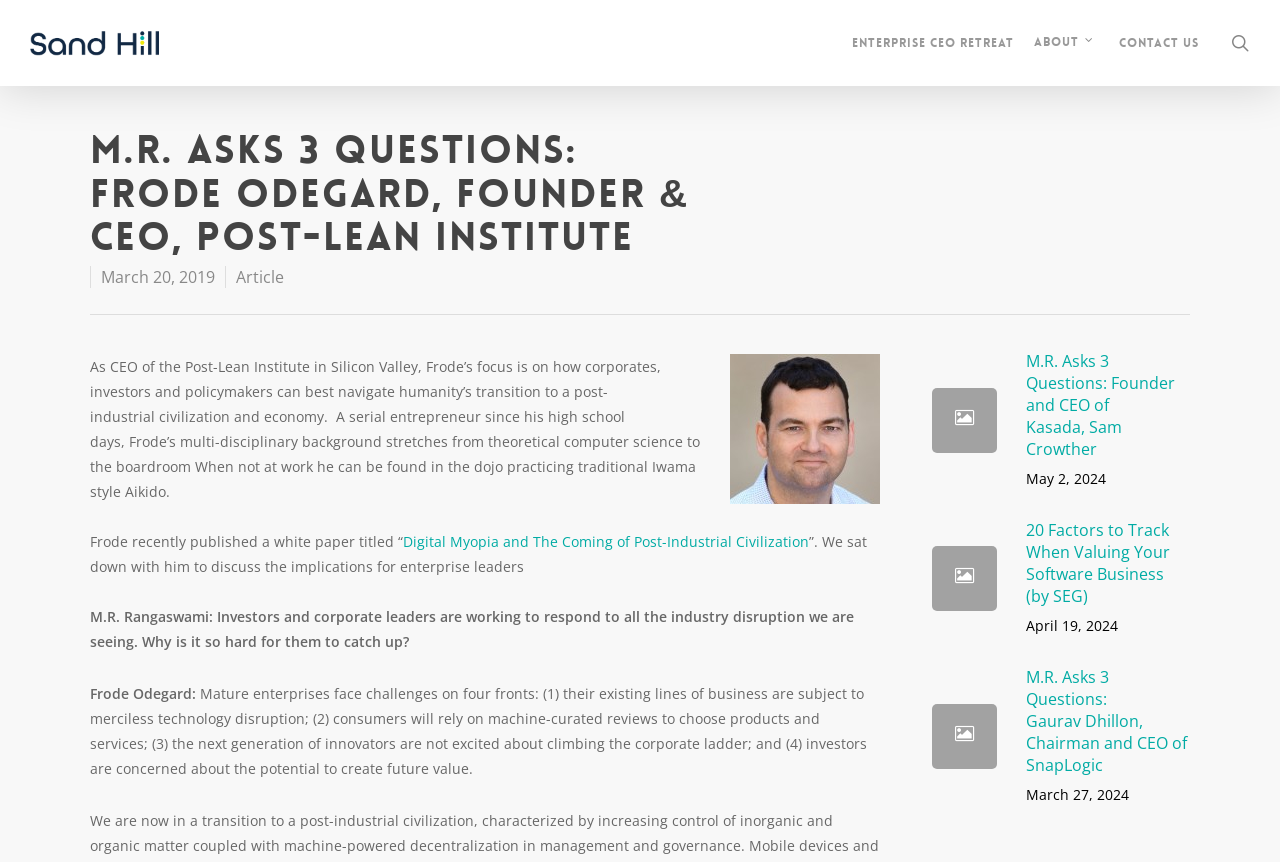Please find the bounding box coordinates for the clickable element needed to perform this instruction: "contact us".

[0.866, 0.04, 0.945, 0.06]